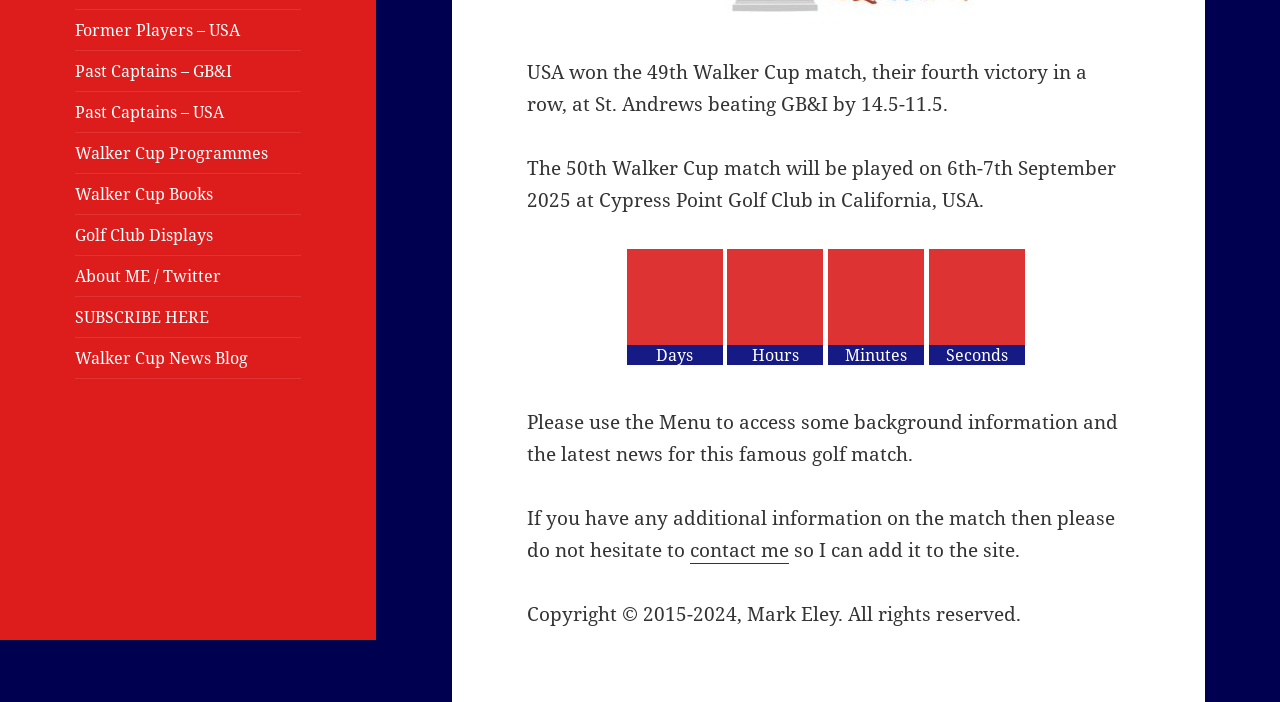Based on the description "Walker Cup Programmes", find the bounding box of the specified UI element.

[0.059, 0.189, 0.235, 0.246]